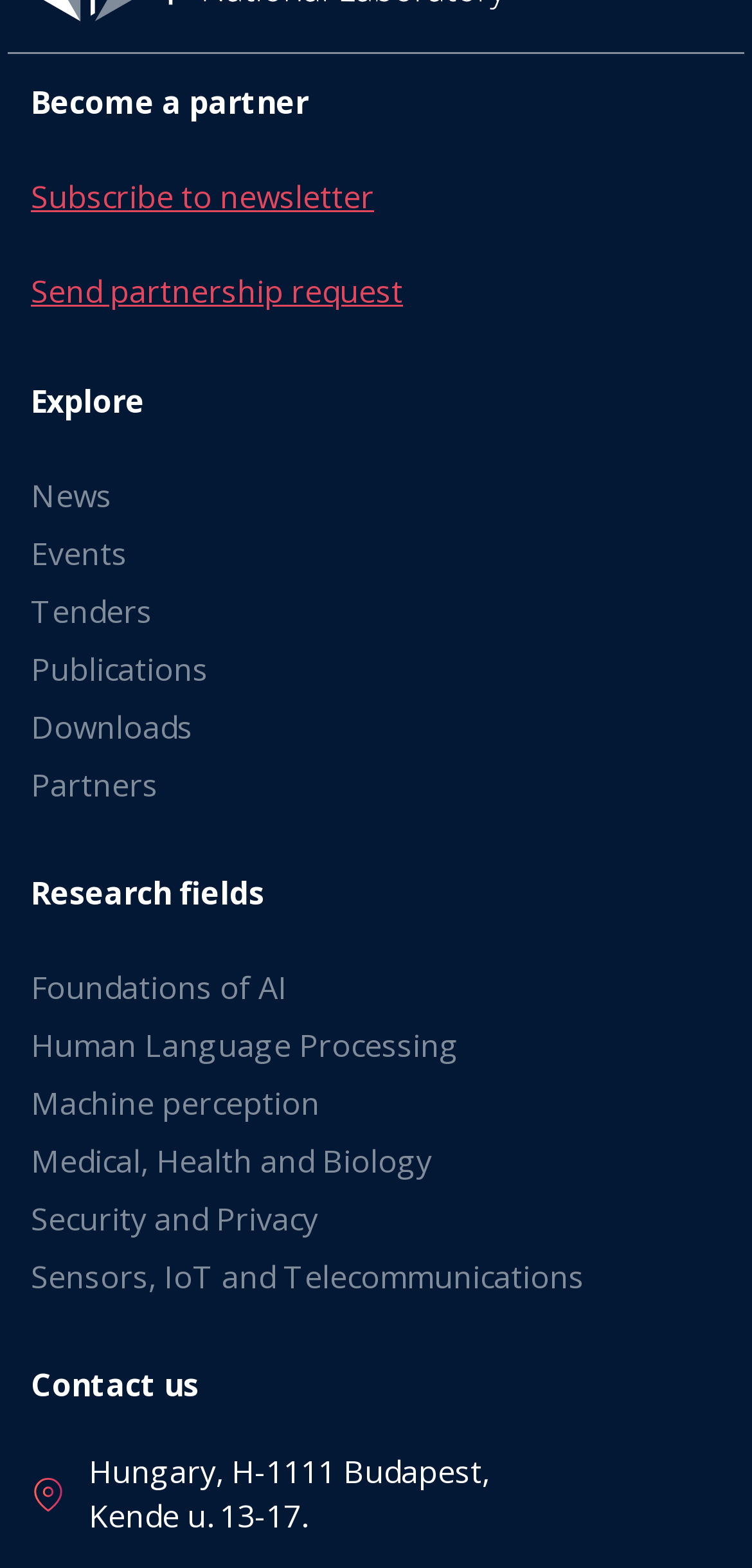Pinpoint the bounding box coordinates of the clickable area needed to execute the instruction: "Send partnership request". The coordinates should be specified as four float numbers between 0 and 1, i.e., [left, top, right, bottom].

[0.041, 0.172, 0.536, 0.199]